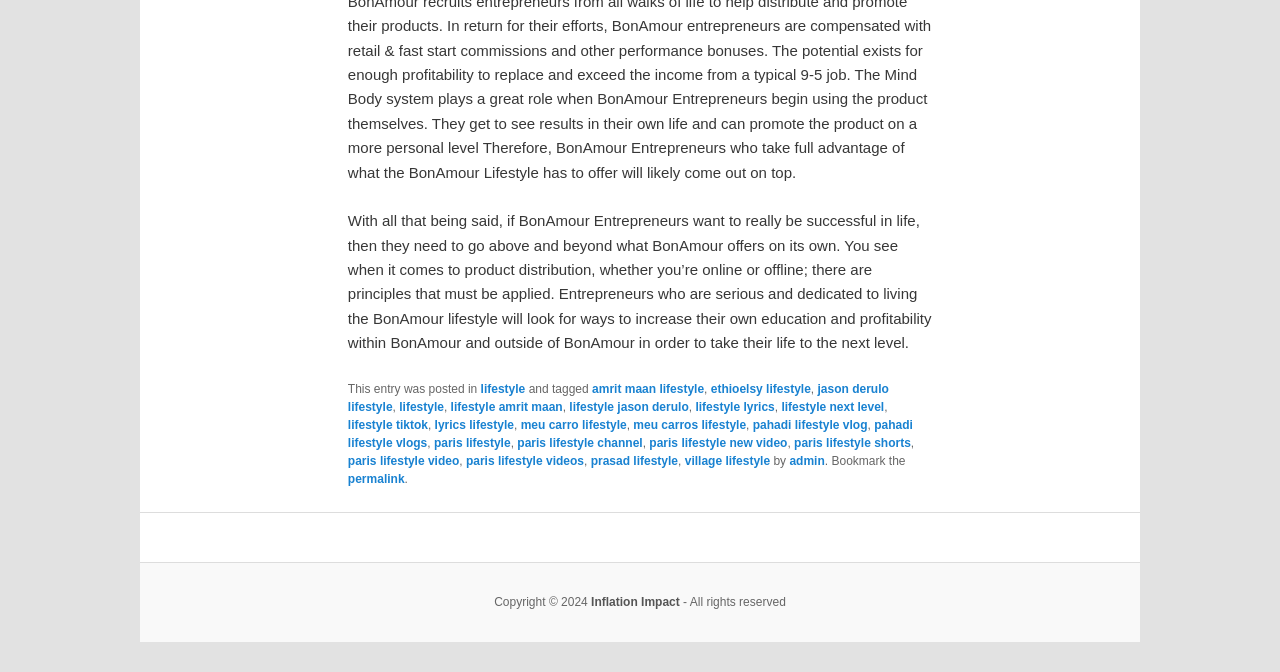Refer to the image and offer a detailed explanation in response to the question: What is the relationship between BonAmour and product distribution?

According to the article, when it comes to product distribution, whether online or offline, there are principles that must be applied. This suggests that BonAmour has certain principles or guidelines that entrepreneurs must follow to be successful in product distribution.